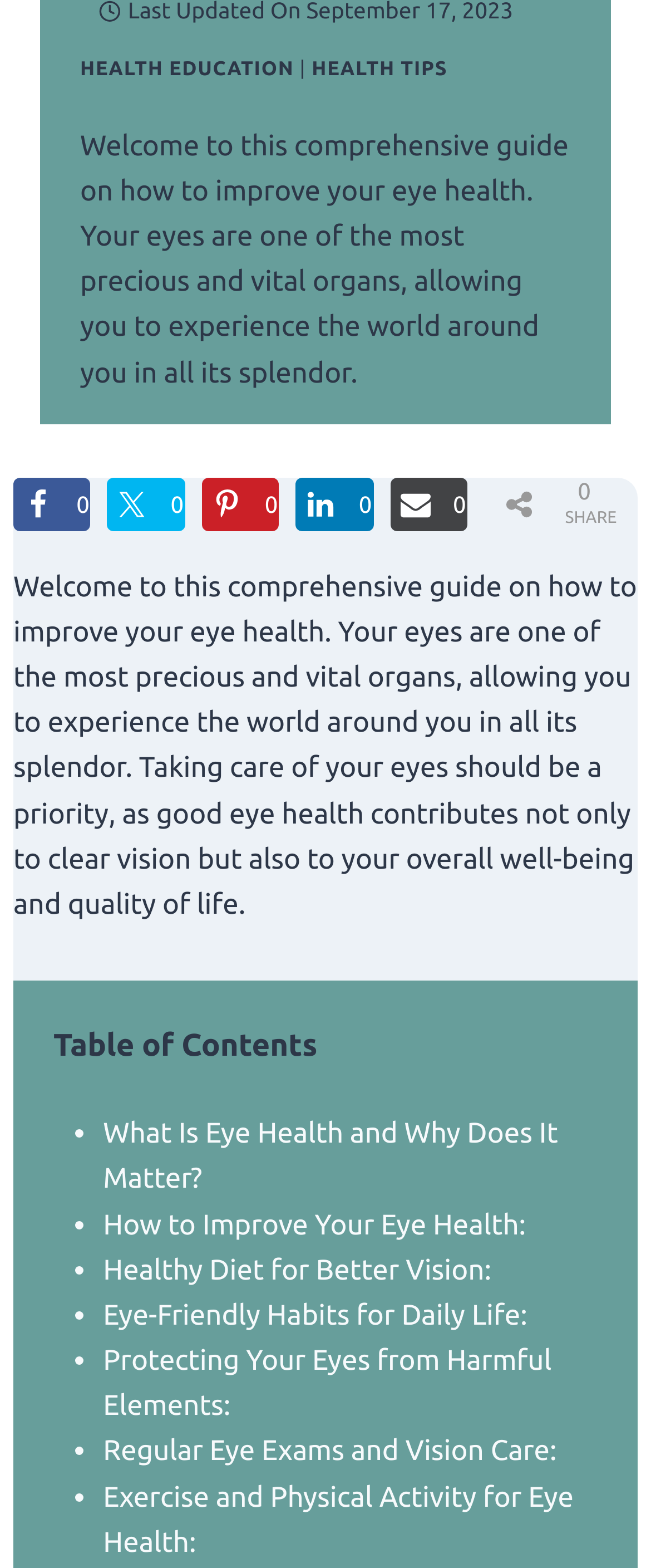Please determine the bounding box coordinates of the clickable area required to carry out the following instruction: "Click on HEALTH TIPS". The coordinates must be four float numbers between 0 and 1, represented as [left, top, right, bottom].

[0.479, 0.037, 0.687, 0.051]